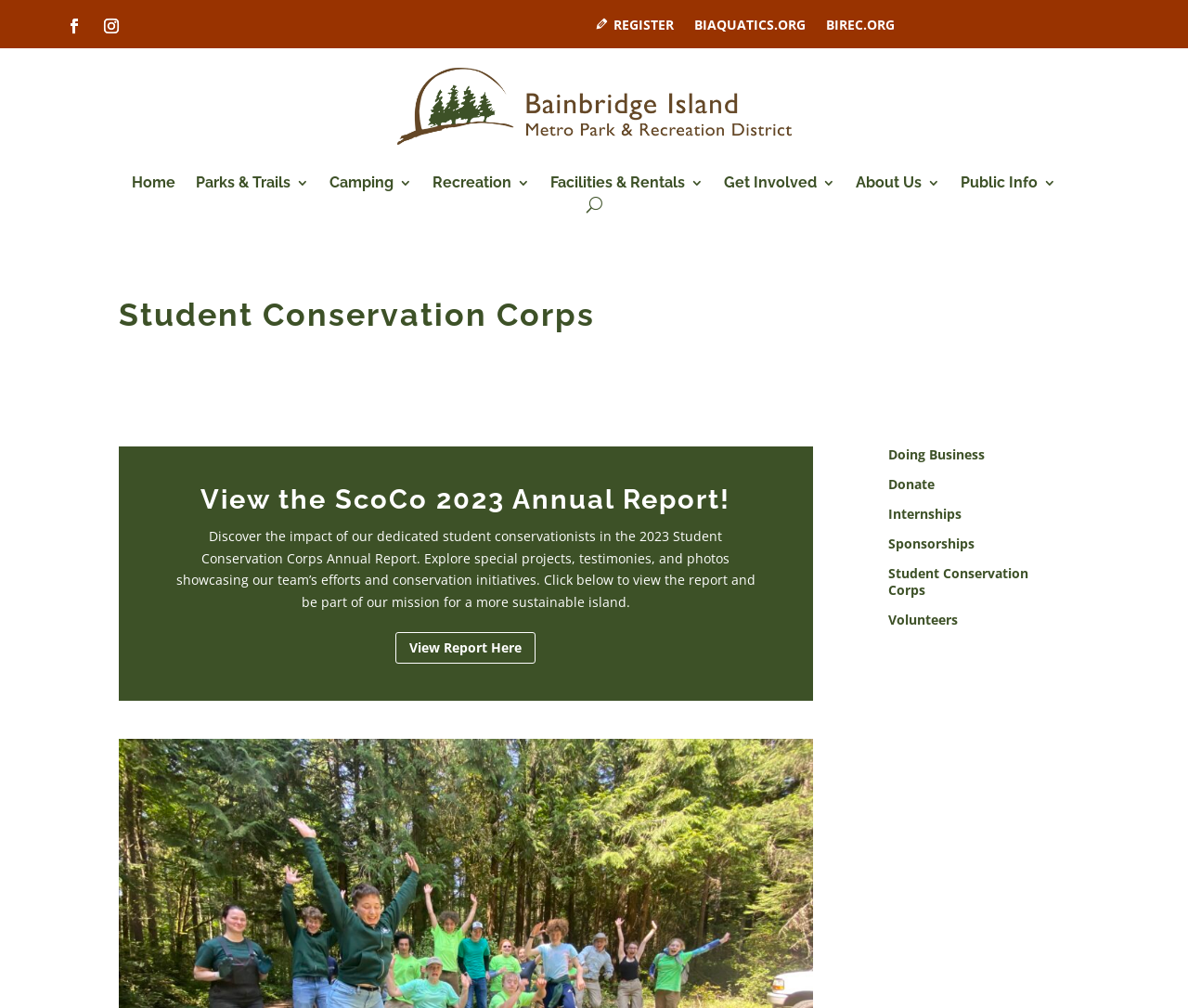Using the webpage screenshot, locate the HTML element that fits the following description and provide its bounding box: "View Report Here".

[0.333, 0.627, 0.451, 0.659]